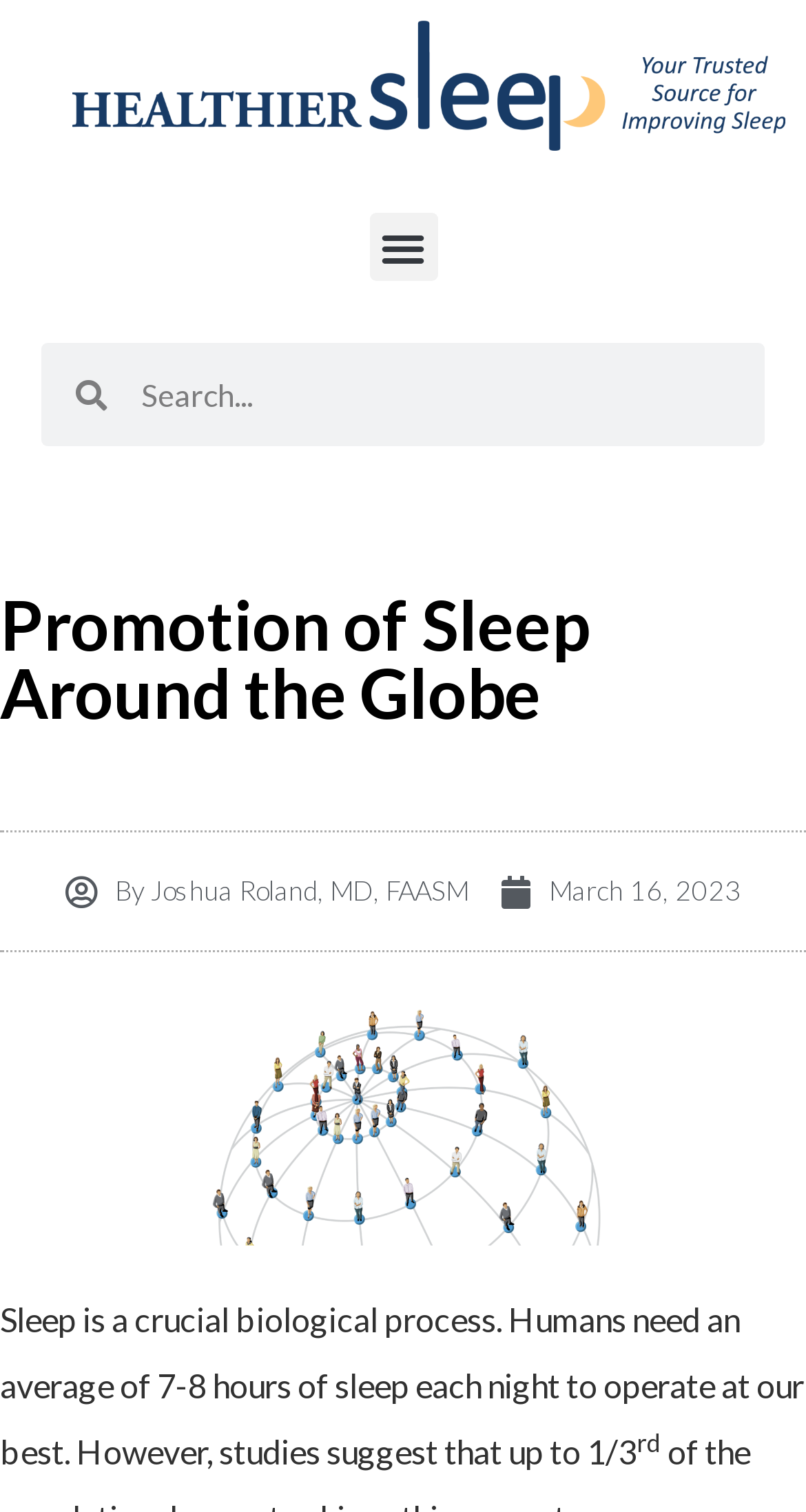Locate the primary headline on the webpage and provide its text.

Promotion of Sleep Around the Globe